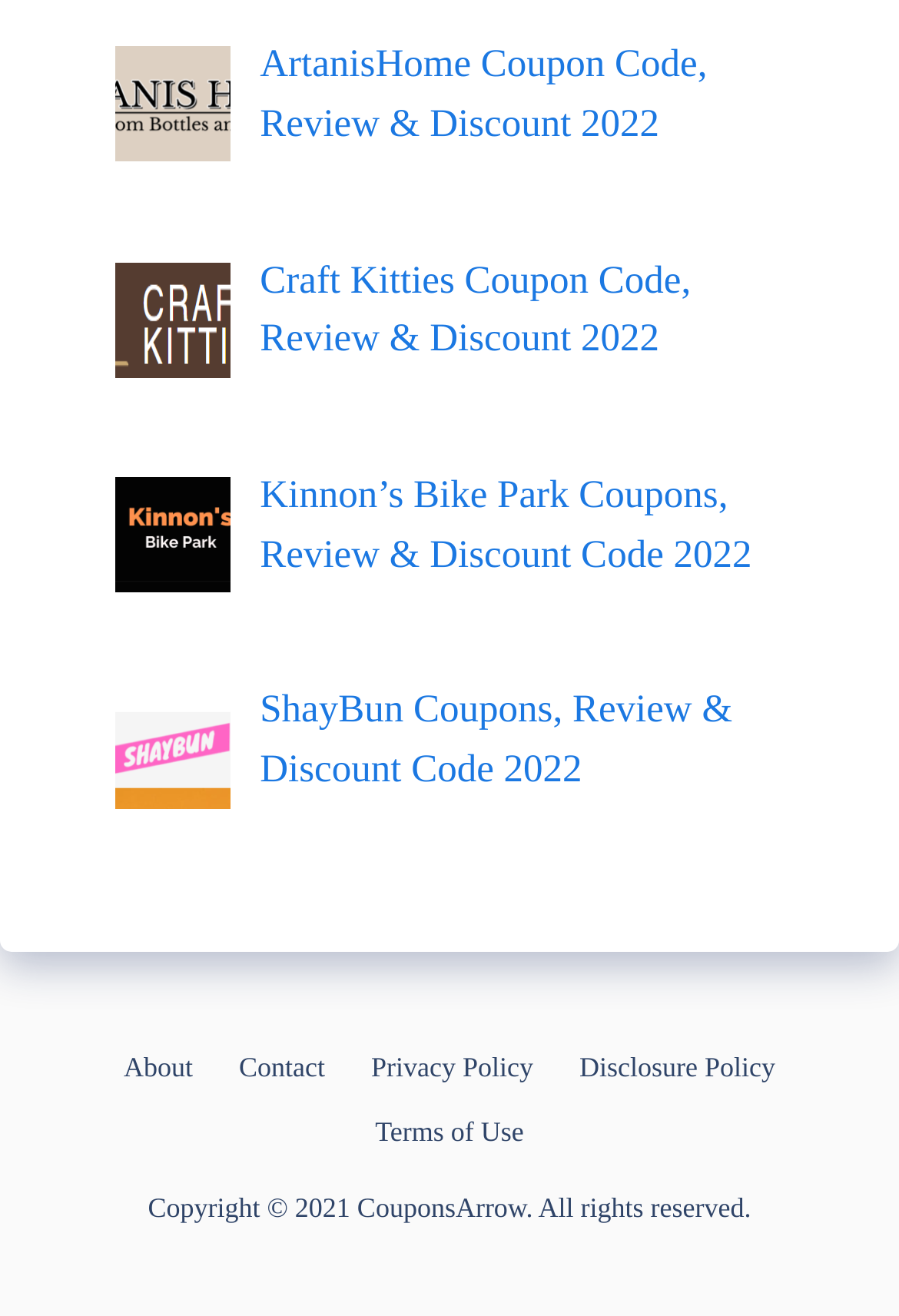What is the name of the business with a bike park coupon?
Based on the screenshot, answer the question with a single word or phrase.

Kinnon's Bike Park